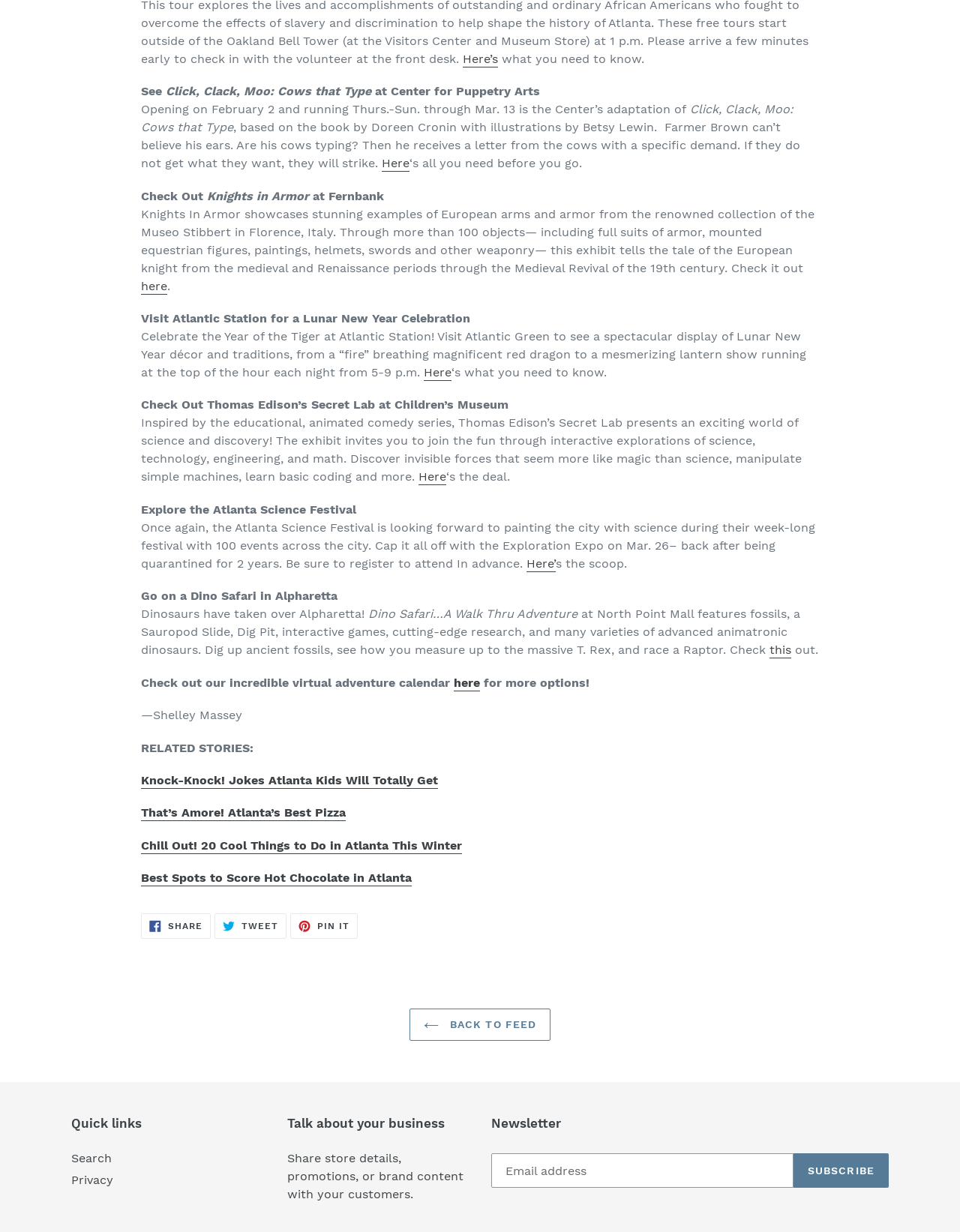Where is the Knights in Armor exhibit located?
Using the visual information, answer the question in a single word or phrase.

Fernbank